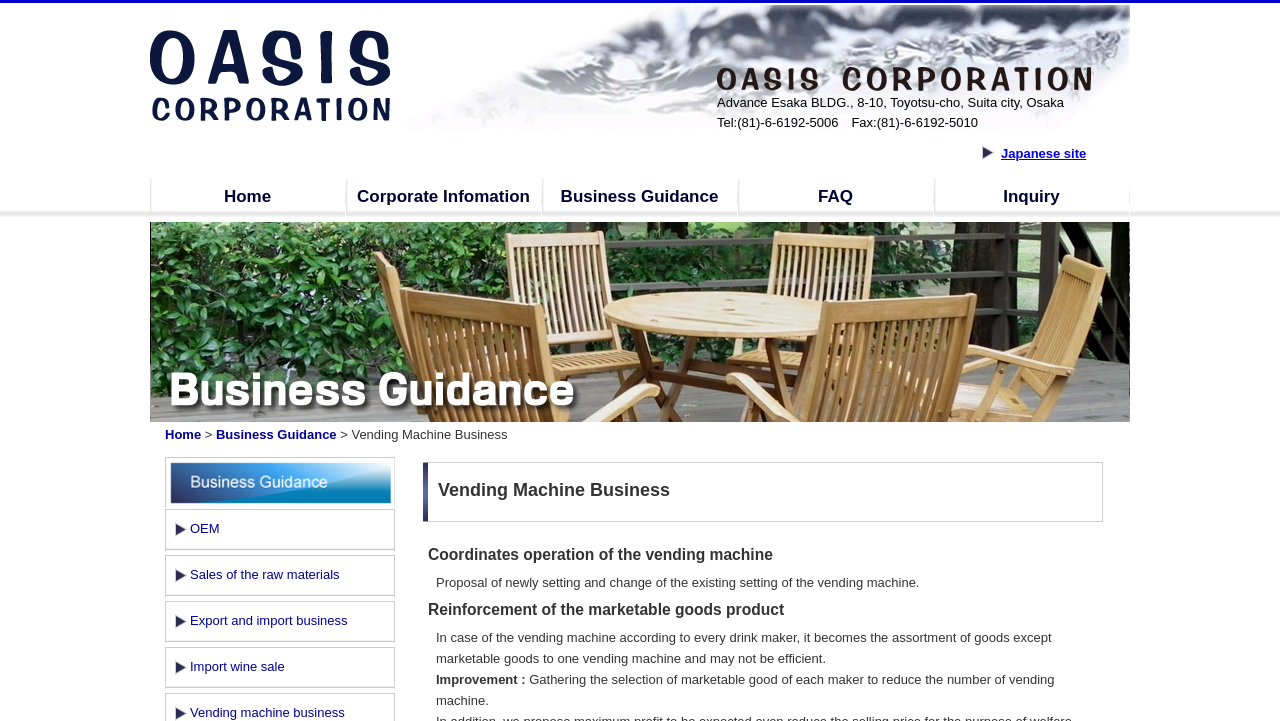Describe all the key features of the webpage in detail.

The webpage is about Oasis Corporation, a company that specializes in vending machine business and OEM plan development. At the top left, there is a link to the homepage. Below it, there are four links to different sections of the website: Corporate Information, Business Guidance, FAQ, and Inquiry.

To the right of these links, there is an image, followed by the company's address and contact information. Below this, there is another link to the Japanese site.

On the left side of the page, there is a navigation menu with links to different sections, including Home, Business Guidance, and others. Below this menu, there is an image related to Business Guidance, followed by links to specific services offered by the company, such as OEM, sales of raw materials, export and import business, and import wine sale.

The main content of the page is divided into three sections. The first section is headed "Vending Machine Business" and describes the company's services in this area. The second section is headed "Coordinates operation of the vending machine" and explains the company's proposal for setting up and changing vending machine settings. The third section is headed "Reinforcement of the marketable goods product" and discusses the company's approach to improving the efficiency of vending machines by gathering the selection of marketable goods from each maker.